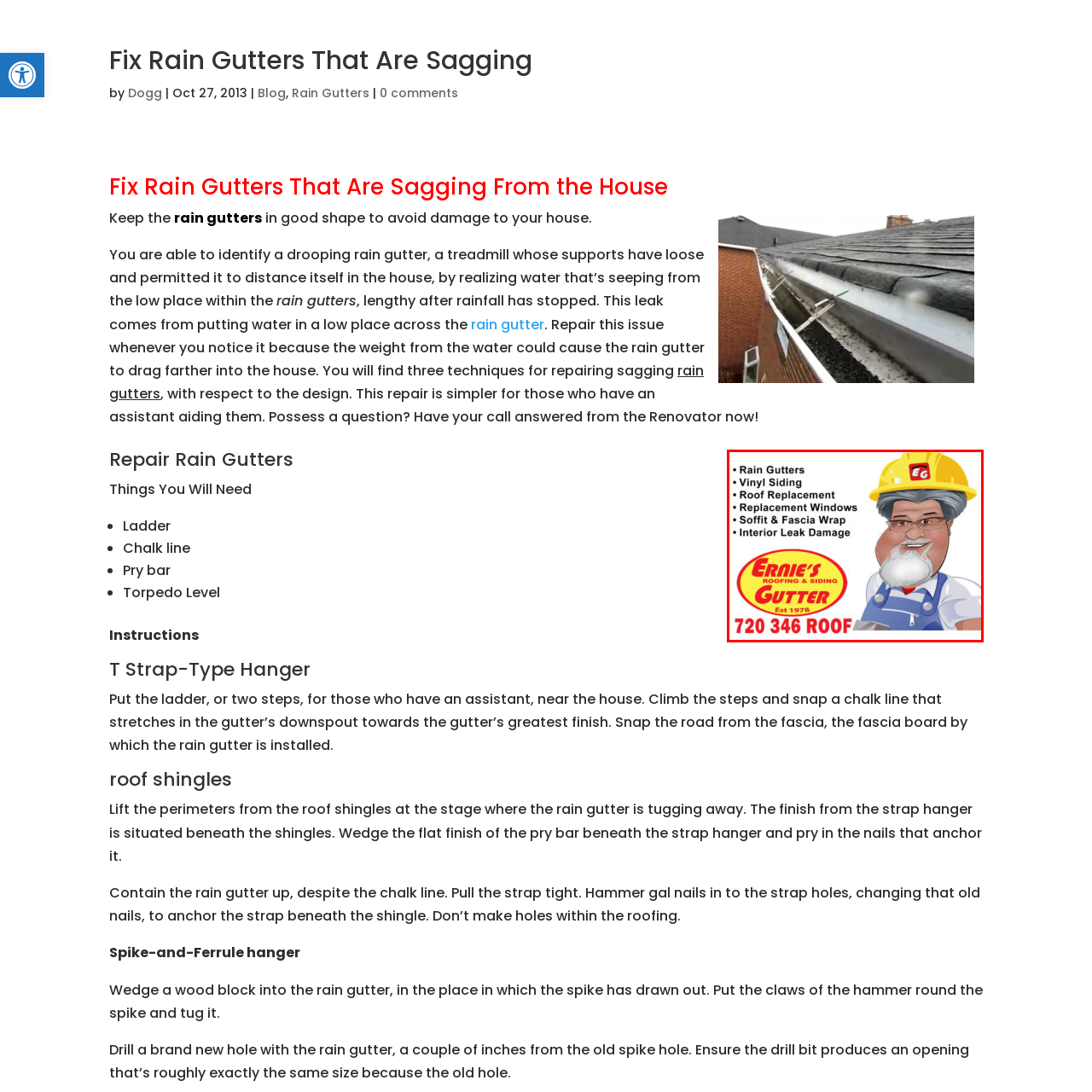Look closely at the image highlighted by the red bounding box and supply a detailed explanation in response to the following question: What year was Ernie's Roofing & Siding established?

The business name 'Ernie's Roofing & Siding' is accompanied by the year '1978', indicating the year the company was established.